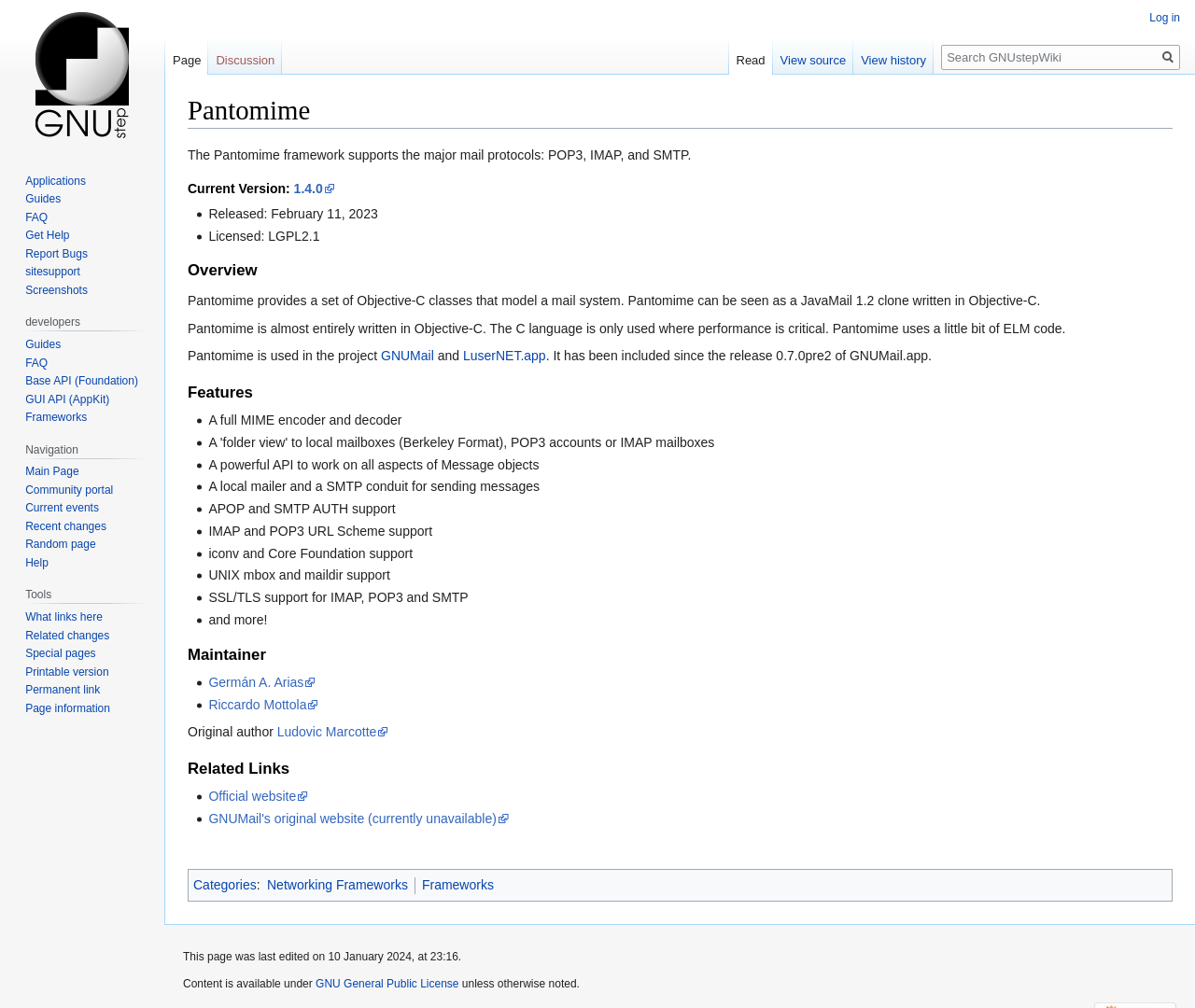Reply to the question with a brief word or phrase: What is Pantomime?

A mail system